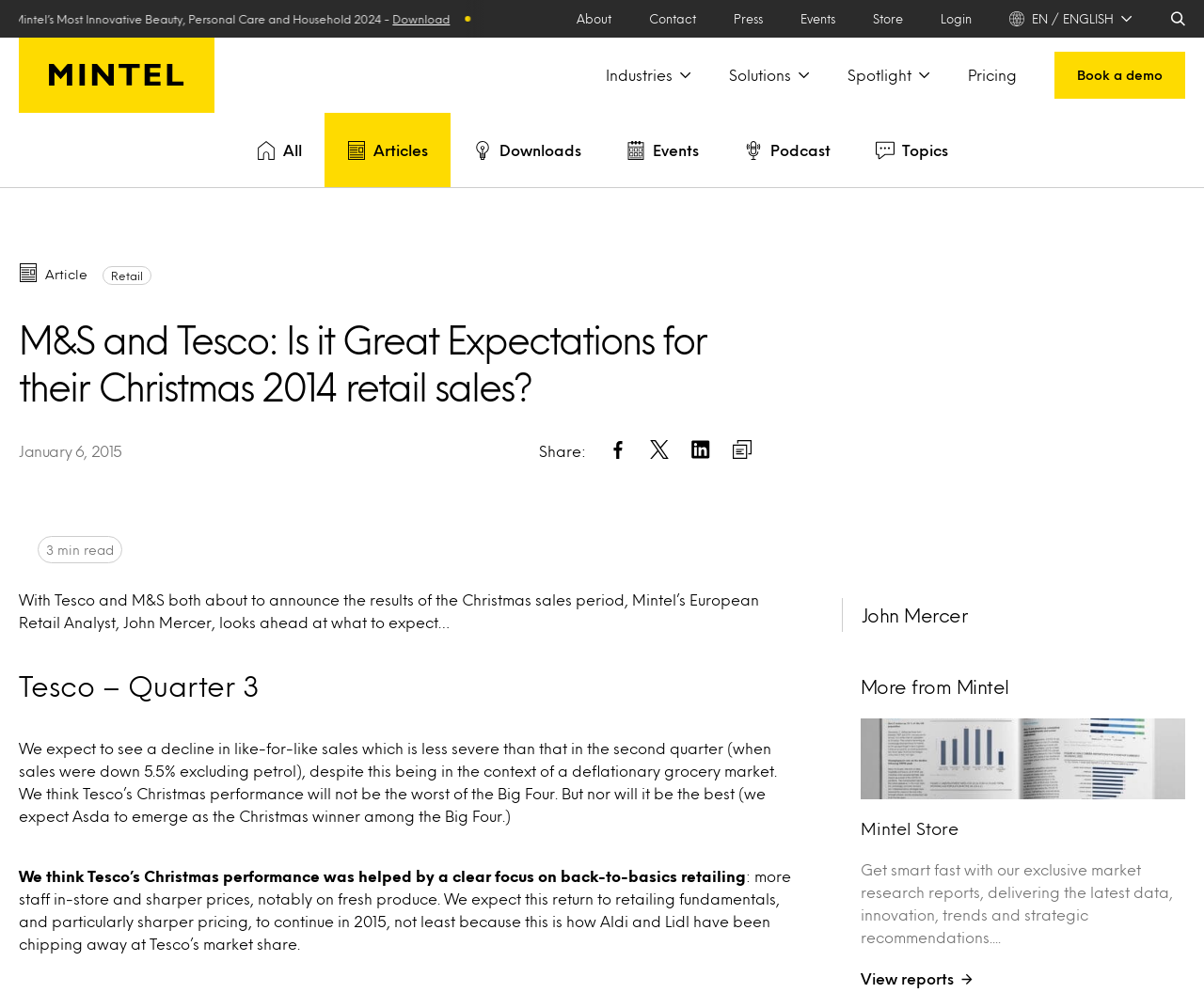What is the name of the analyst quoted in the article?
Provide a detailed answer to the question, using the image to inform your response.

The webpage quotes an analyst named John Mercer, who is identified as Mintel's European Retail Analyst, as indicated by the text 'John Mercer' near the bottom of the page.